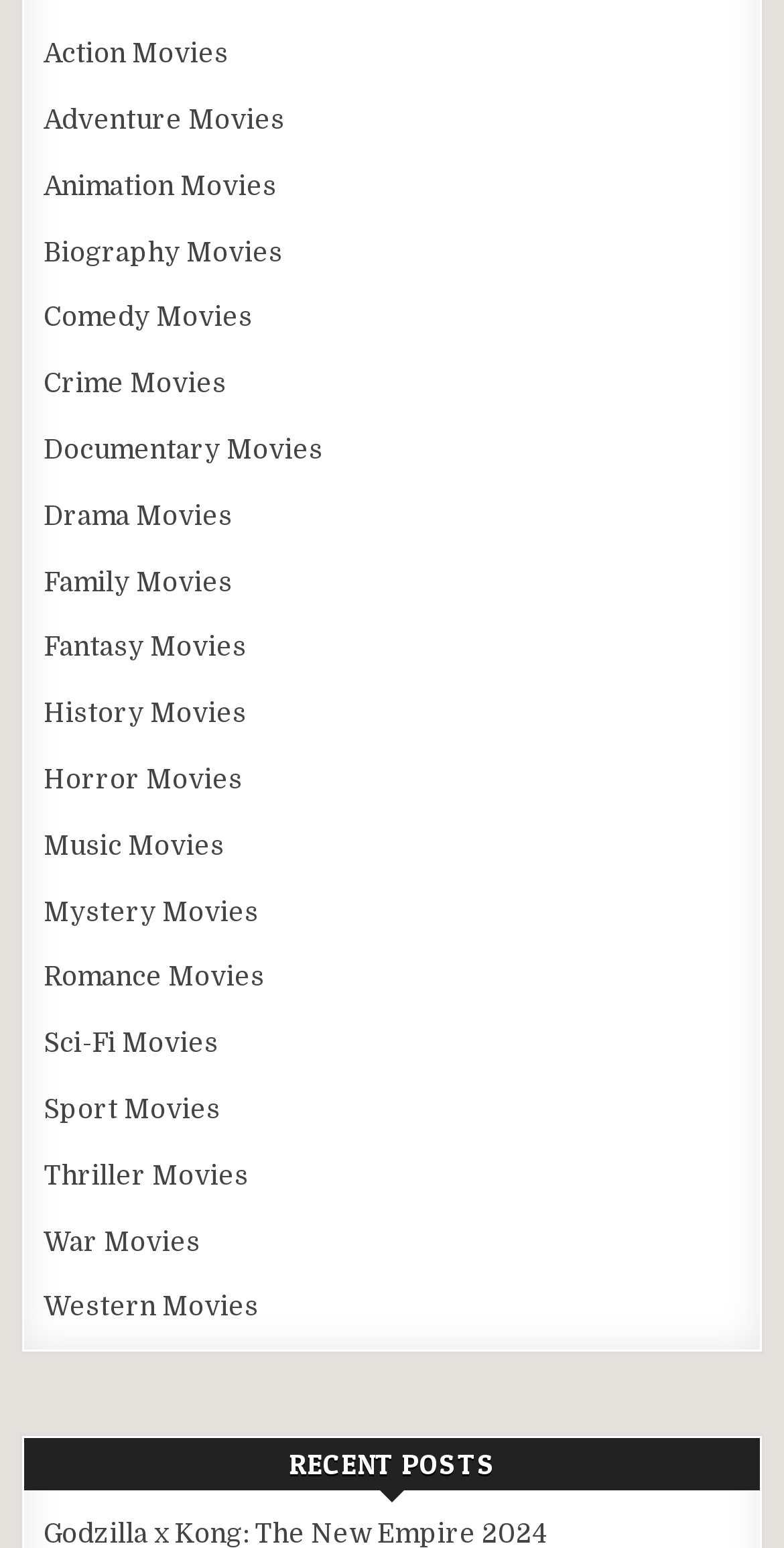How many movie genres are listed?
Answer the question in a detailed and comprehensive manner.

I counted the number of links listed under the root element, which are categorized by movie genres. There are 17 links, each representing a different genre, such as Biography Movies, Comedy Movies, Crime Movies, and so on.